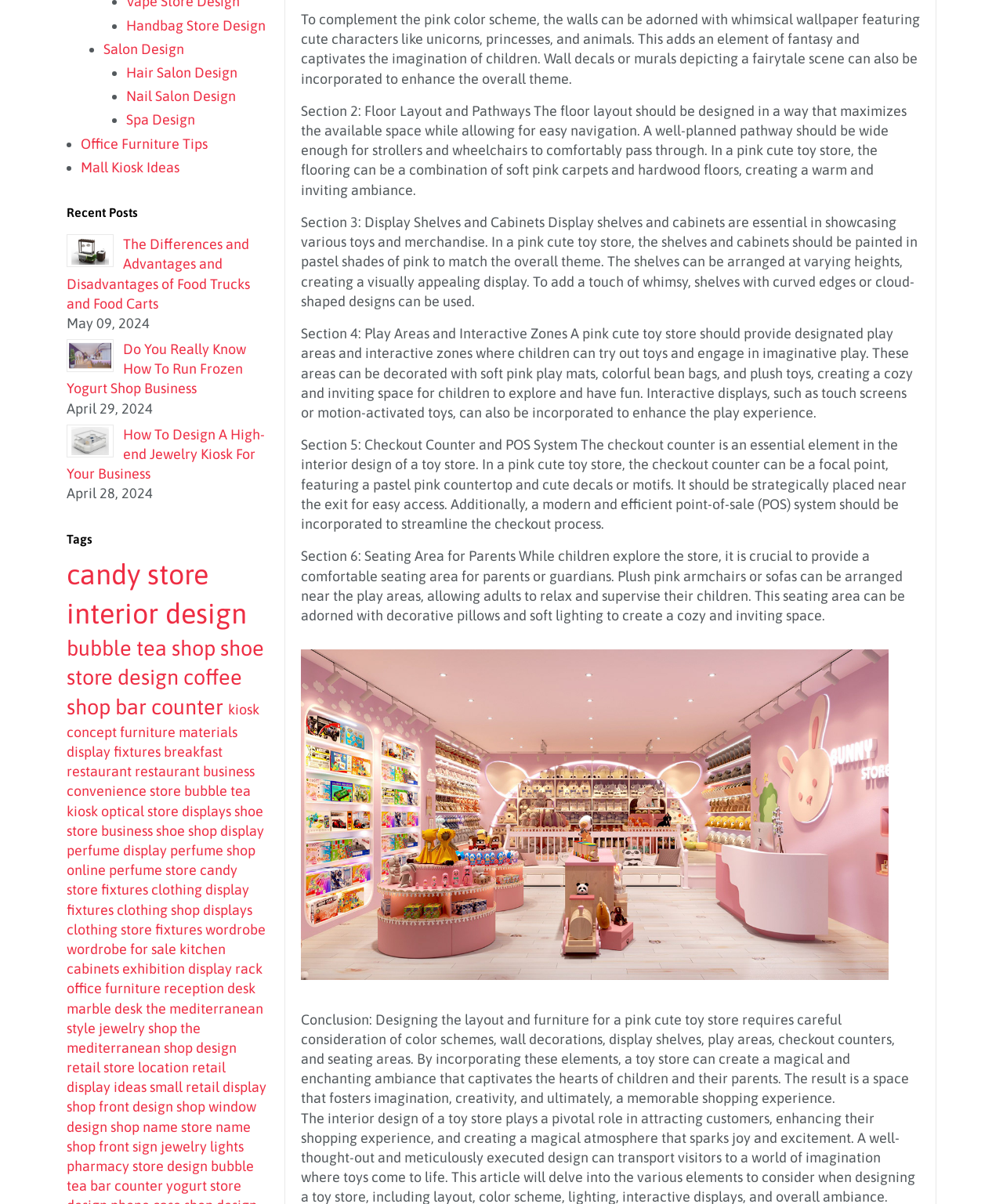Provide the bounding box coordinates of the UI element this sentence describes: "the mediterranean style jewelry shop".

[0.066, 0.831, 0.262, 0.861]